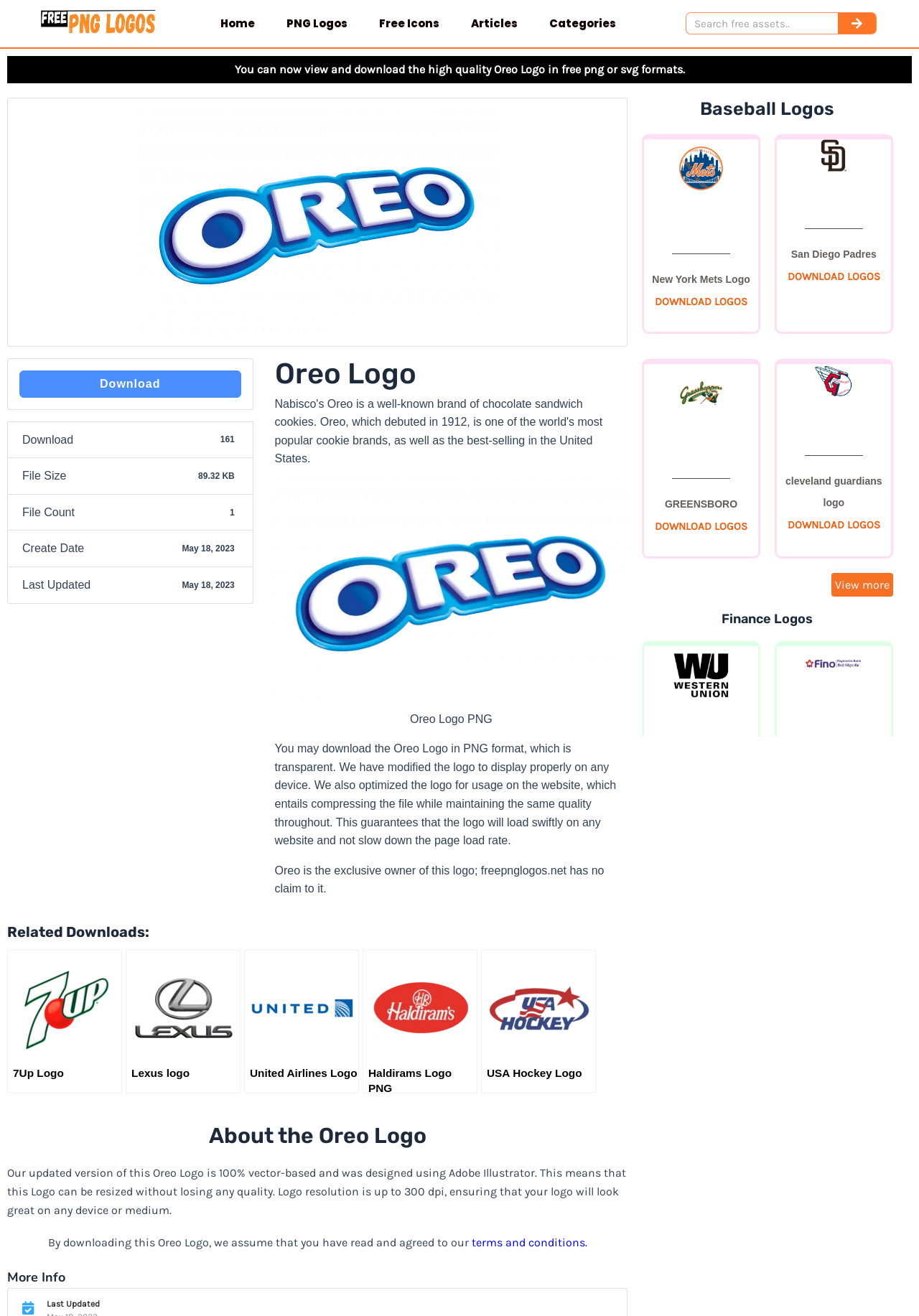Please pinpoint the bounding box coordinates for the region I should click to adhere to this instruction: "Download the Oreo Logo".

[0.021, 0.281, 0.262, 0.302]